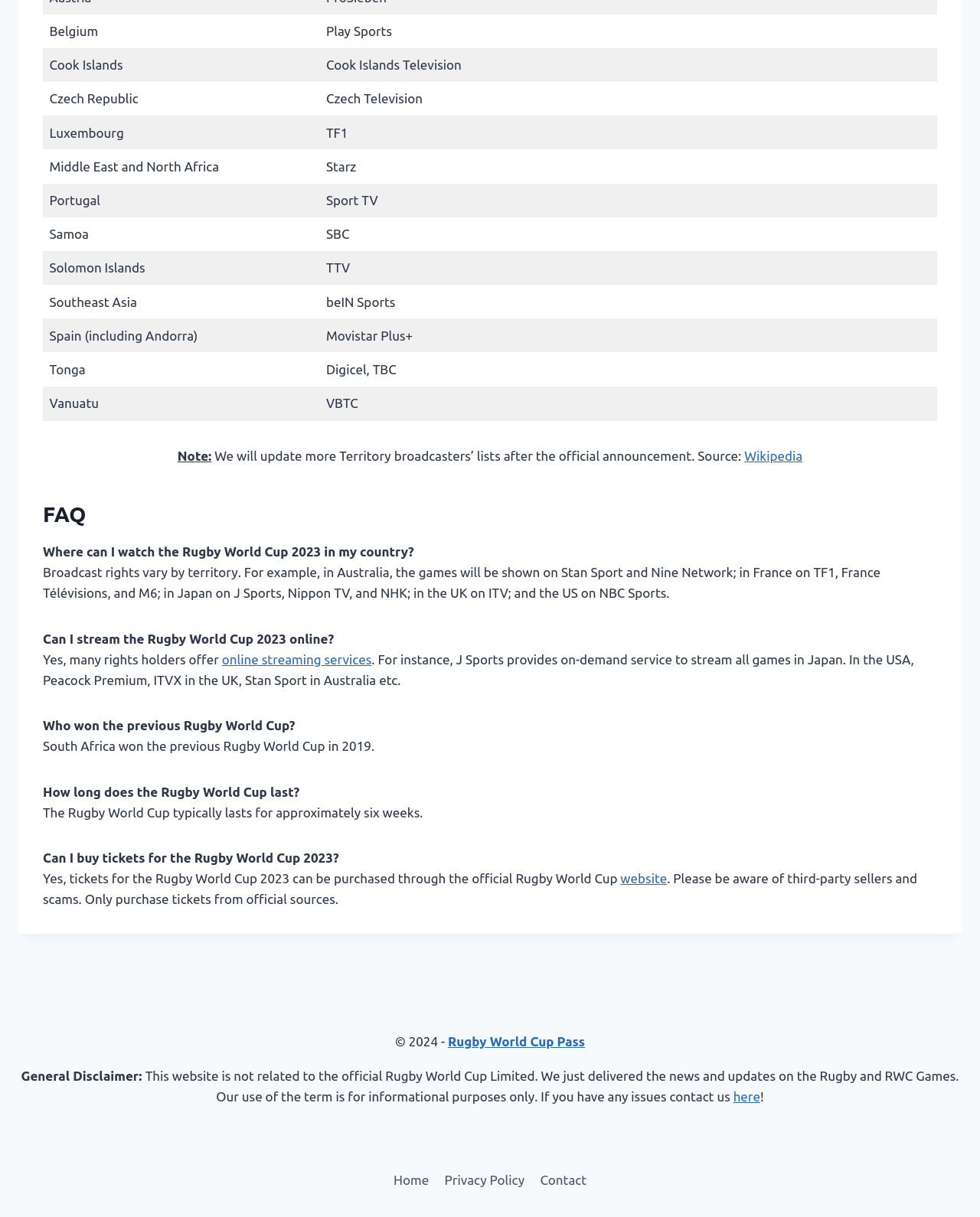Please determine the bounding box coordinates for the element that should be clicked to follow these instructions: "Click on the Wikipedia link".

[0.76, 0.368, 0.819, 0.38]